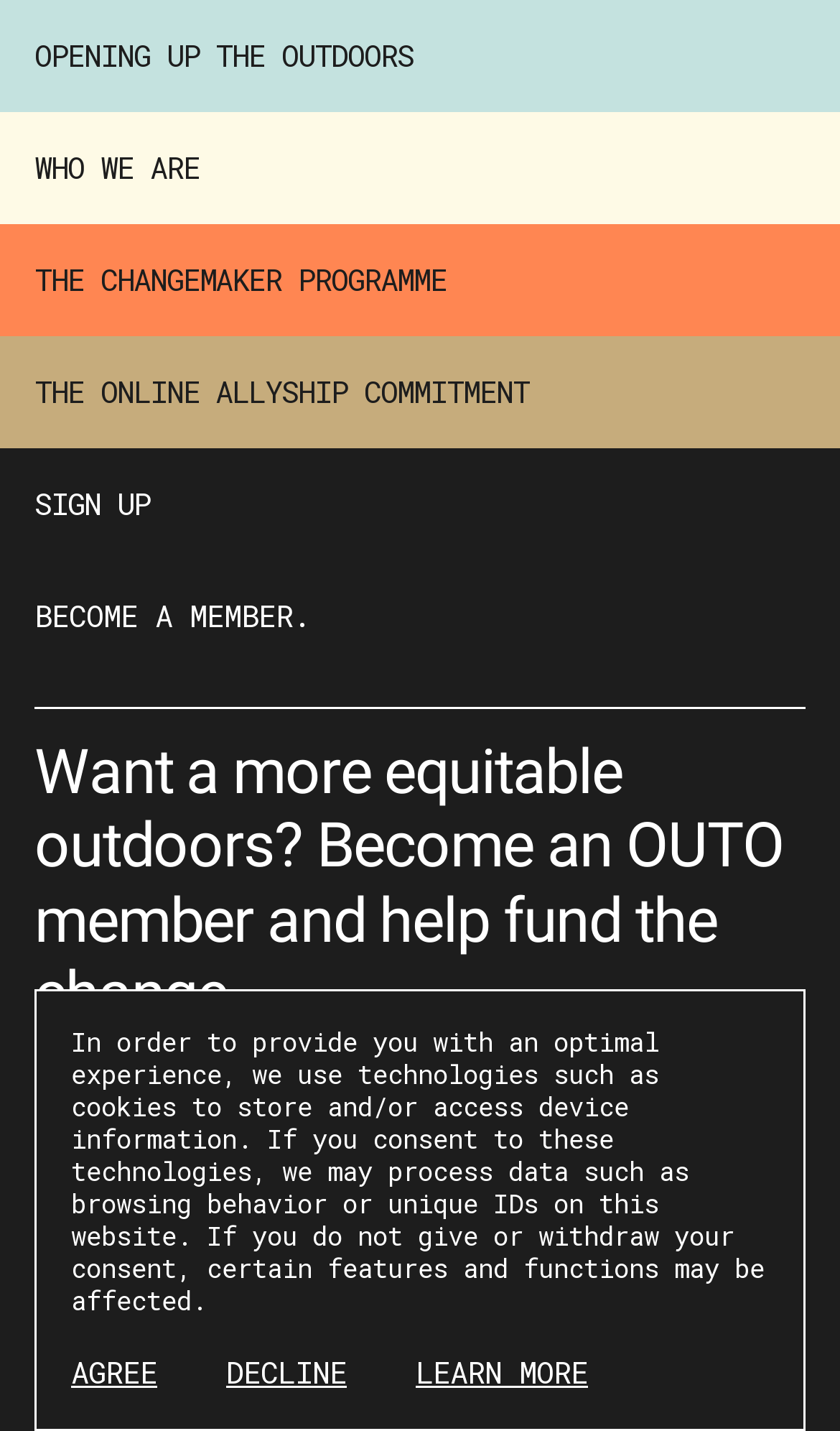Please identify the bounding box coordinates of the element I should click to complete this instruction: 'Click on SIGN UP'. The coordinates should be given as four float numbers between 0 and 1, like this: [left, top, right, bottom].

[0.0, 0.313, 1.0, 0.392]